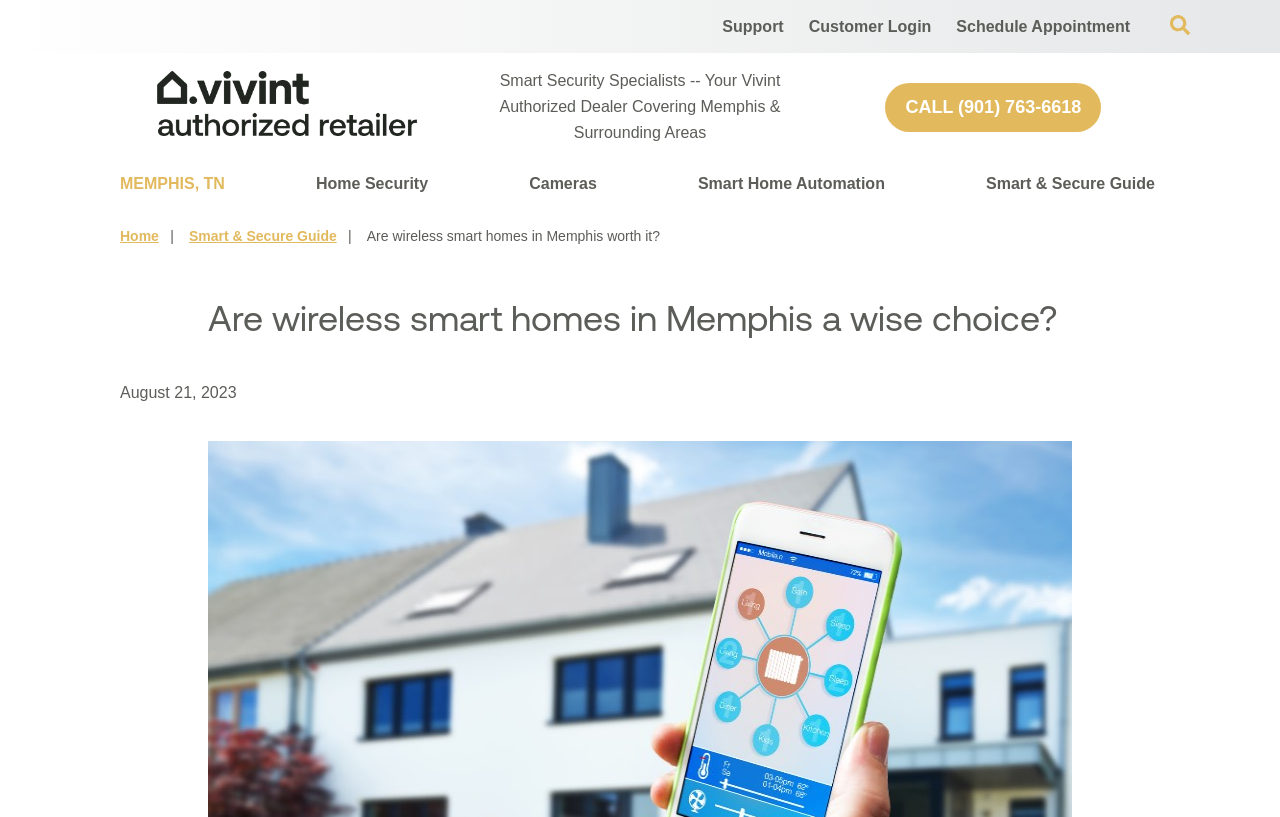How many navigation links are in the breadcrumb?
Look at the image and answer the question using a single word or phrase.

2